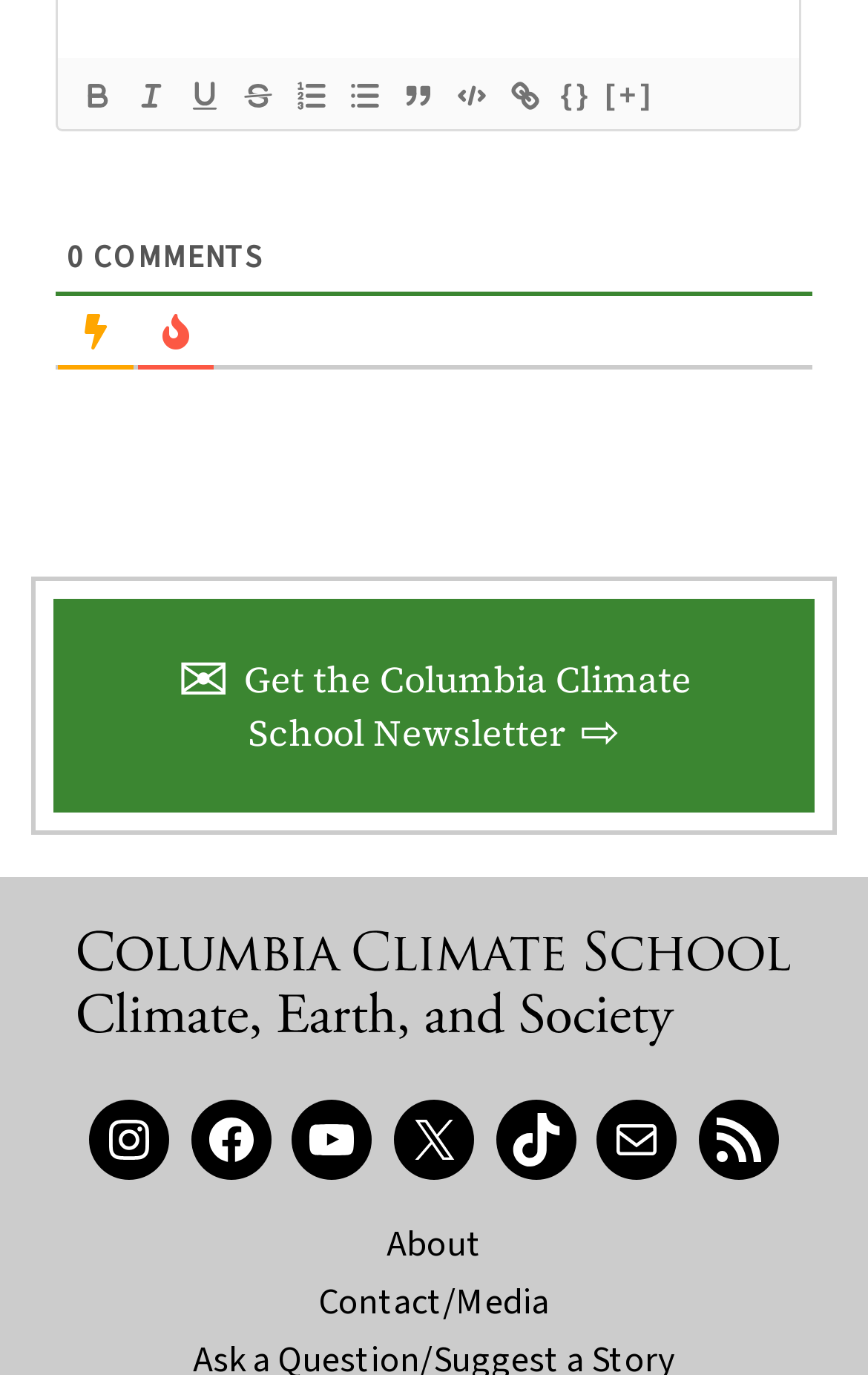Find the bounding box coordinates for the area you need to click to carry out the instruction: "Open Instagram". The coordinates should be four float numbers between 0 and 1, indicated as [left, top, right, bottom].

[0.103, 0.8, 0.195, 0.858]